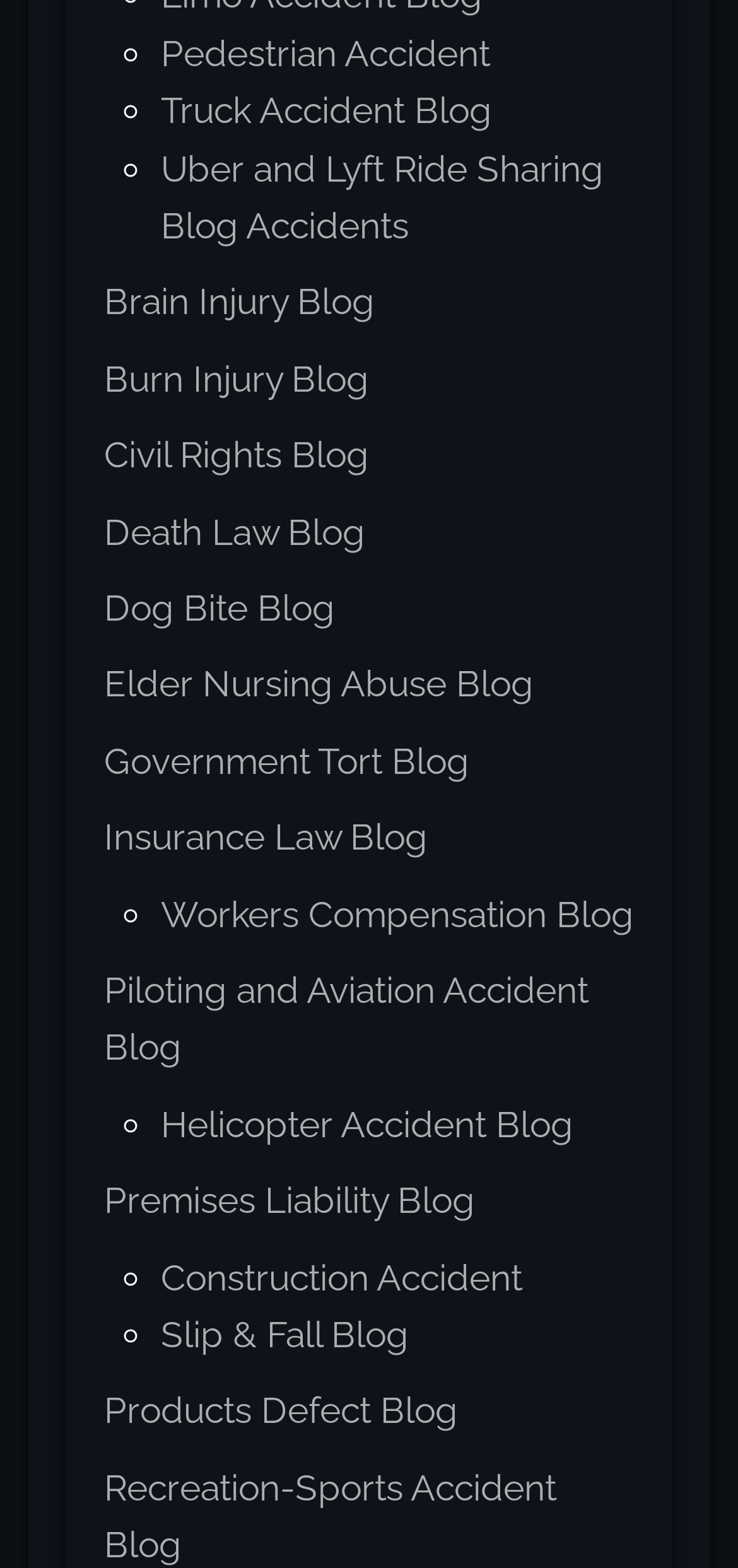Extract the bounding box coordinates of the UI element described: "Dog Bite Blog". Provide the coordinates in the format [left, top, right, bottom] with values ranging from 0 to 1.

[0.141, 0.374, 0.454, 0.401]